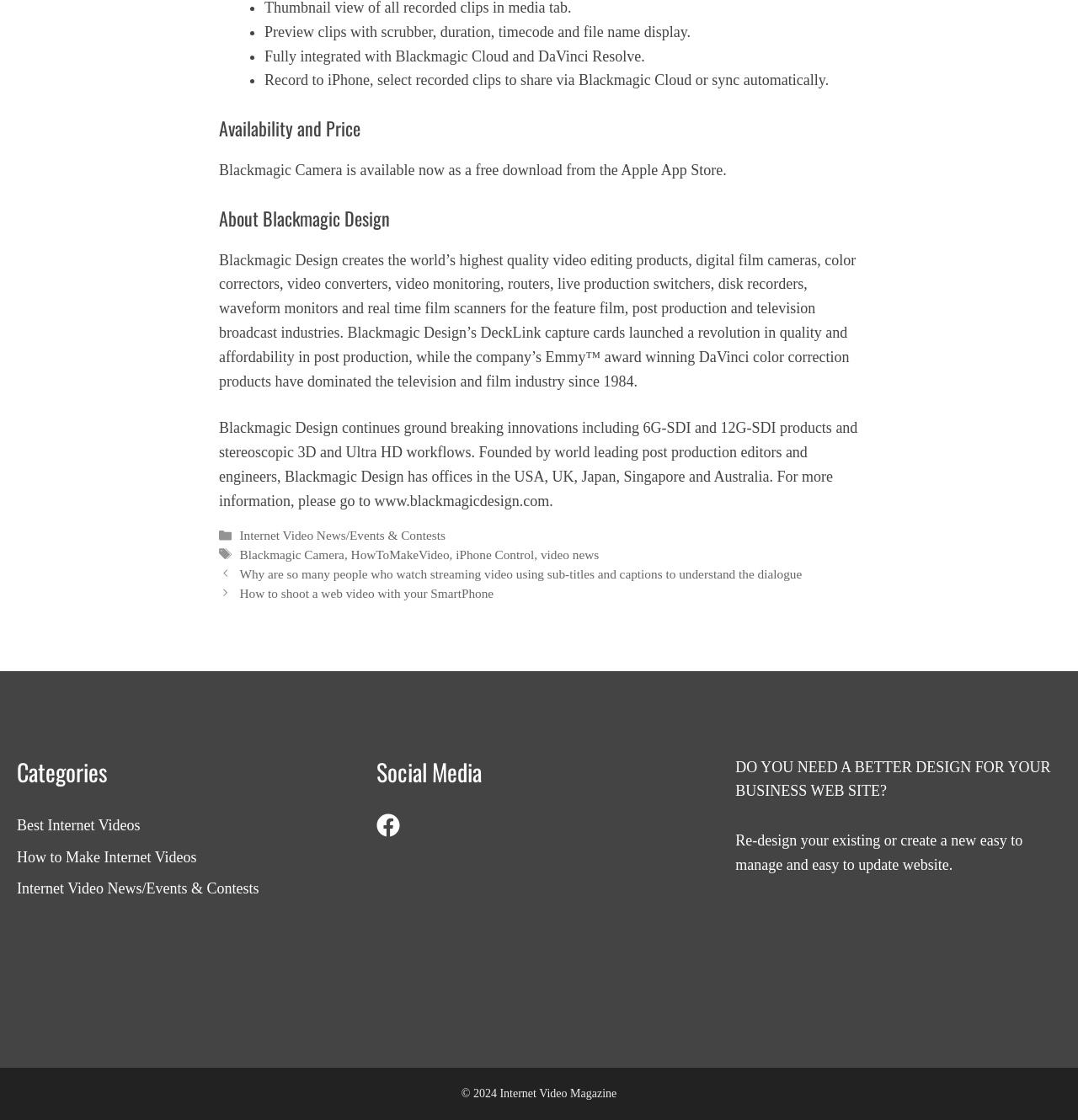What is the purpose of the 'About Blackmagic Design' section?
Answer the question with a single word or phrase derived from the image.

To provide company information